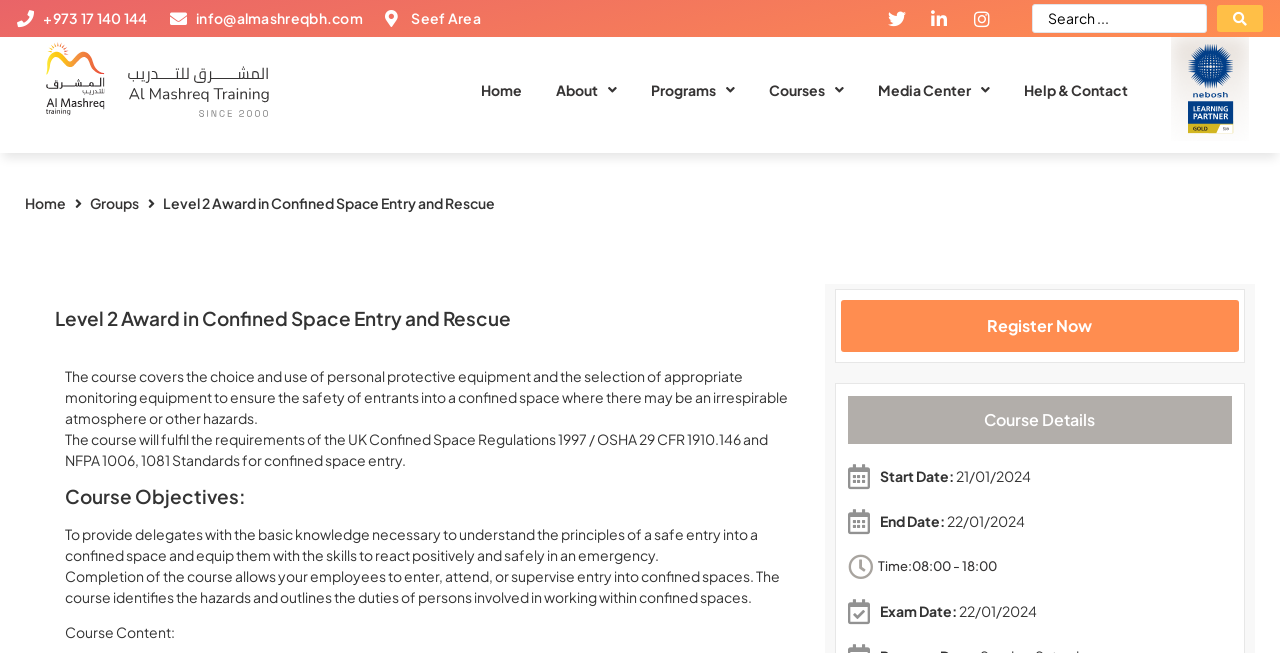Can you determine the bounding box coordinates of the area that needs to be clicked to fulfill the following instruction: "Contact using the phone number"?

[0.013, 0.012, 0.115, 0.044]